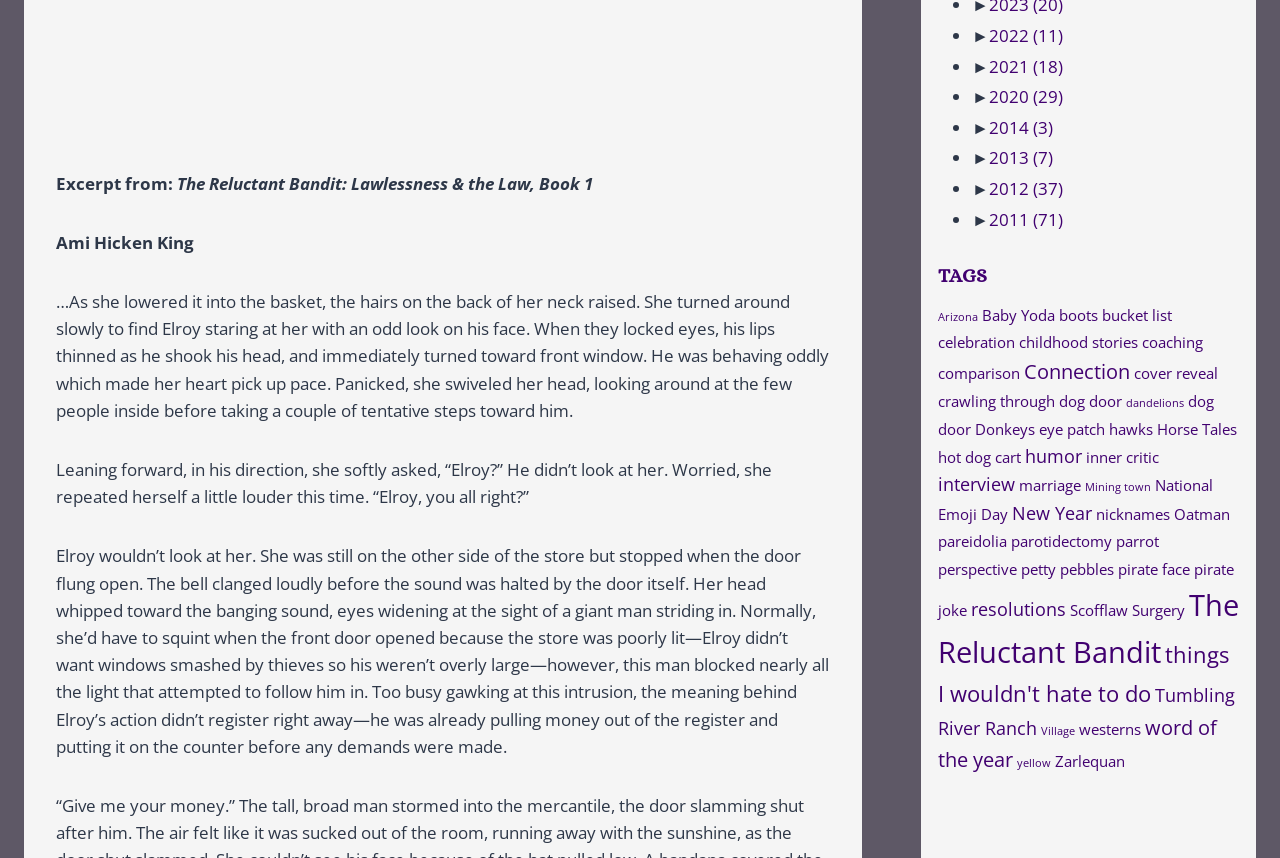Select the bounding box coordinates of the element I need to click to carry out the following instruction: "Click to expand 2022".

[0.773, 0.028, 0.83, 0.055]